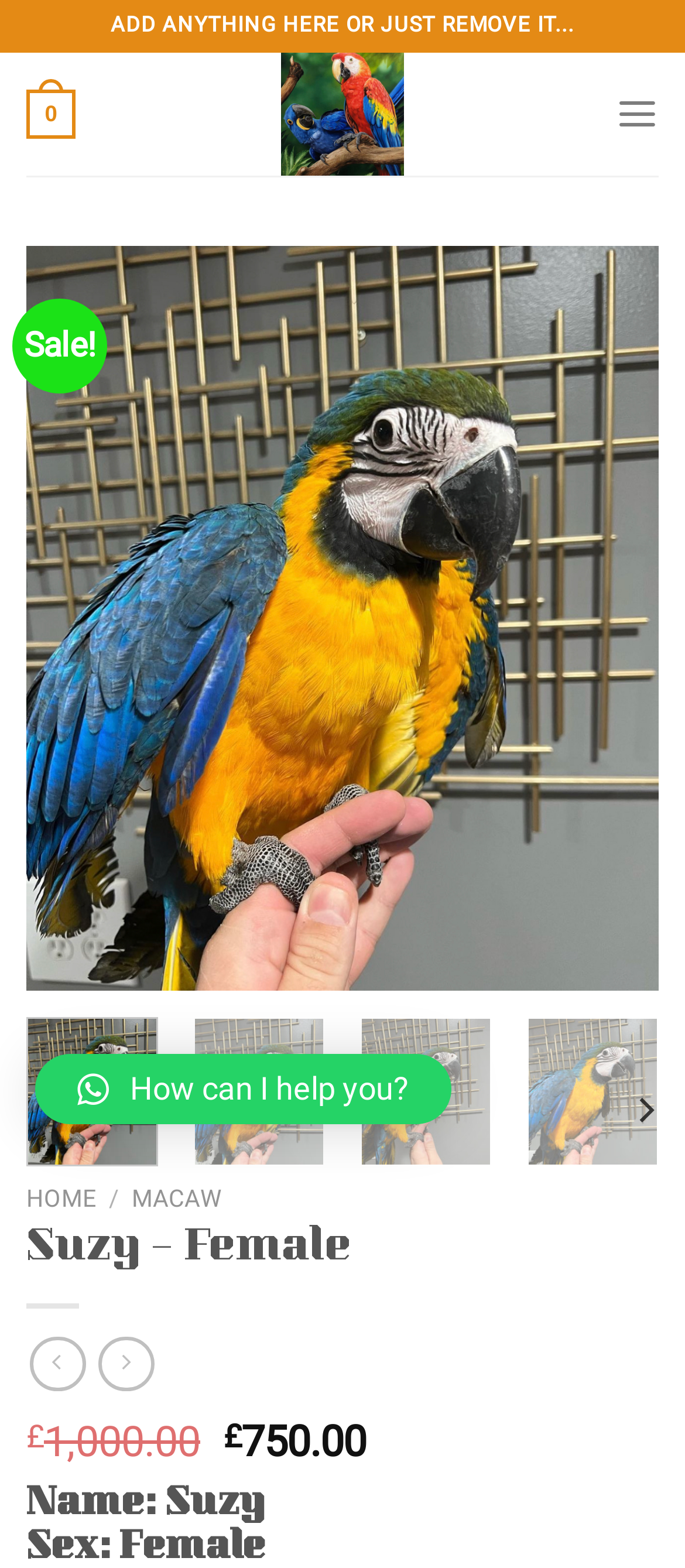Please identify the bounding box coordinates of the area that needs to be clicked to fulfill the following instruction: "Click on the 'Previous' button."

[0.075, 0.347, 0.168, 0.442]